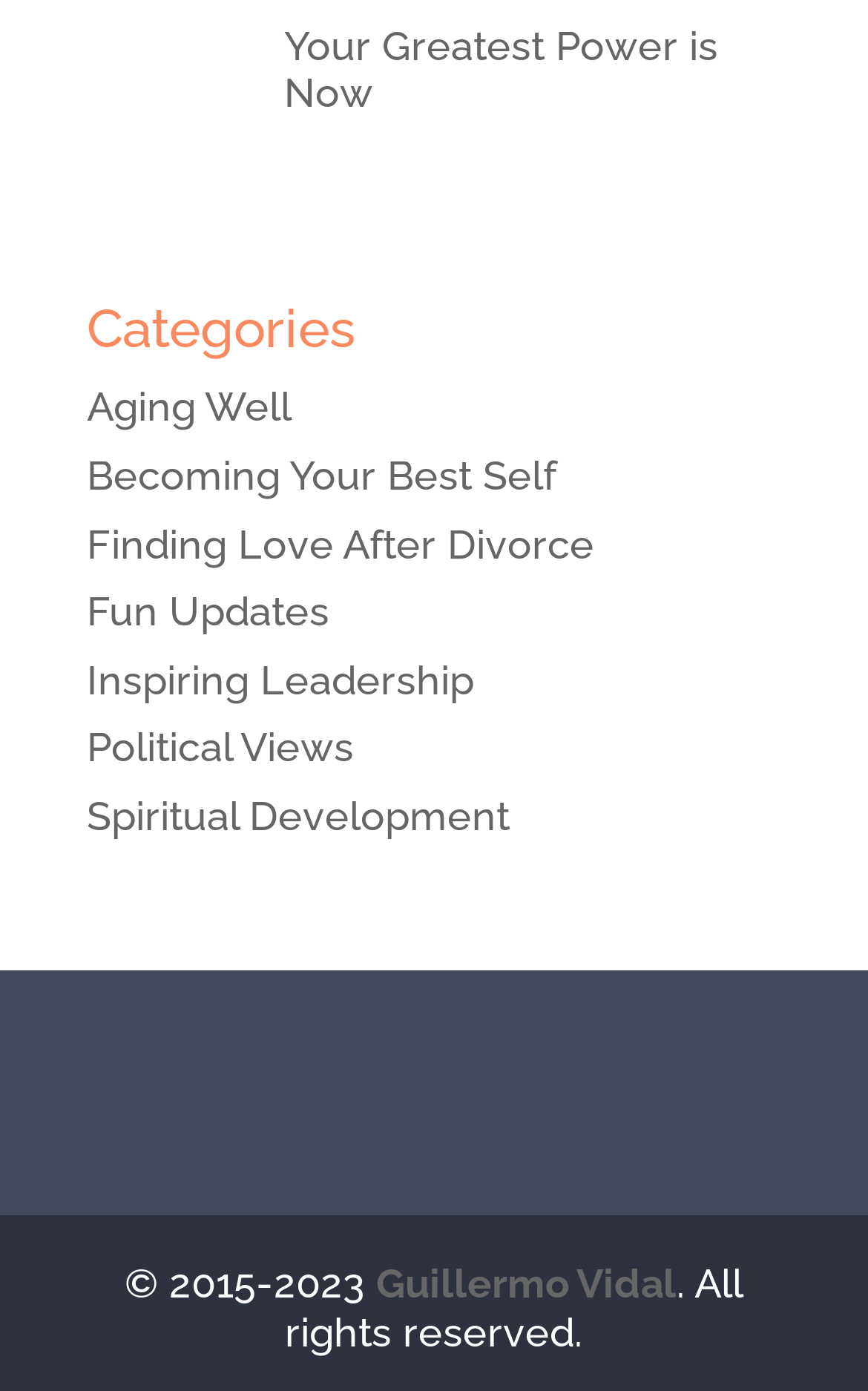Observe the image and answer the following question in detail: What is the copyright year range?

I examined the StaticText element at the bottom of the webpage and found the OCR text '© 2015-2023', which indicates the copyright year range.